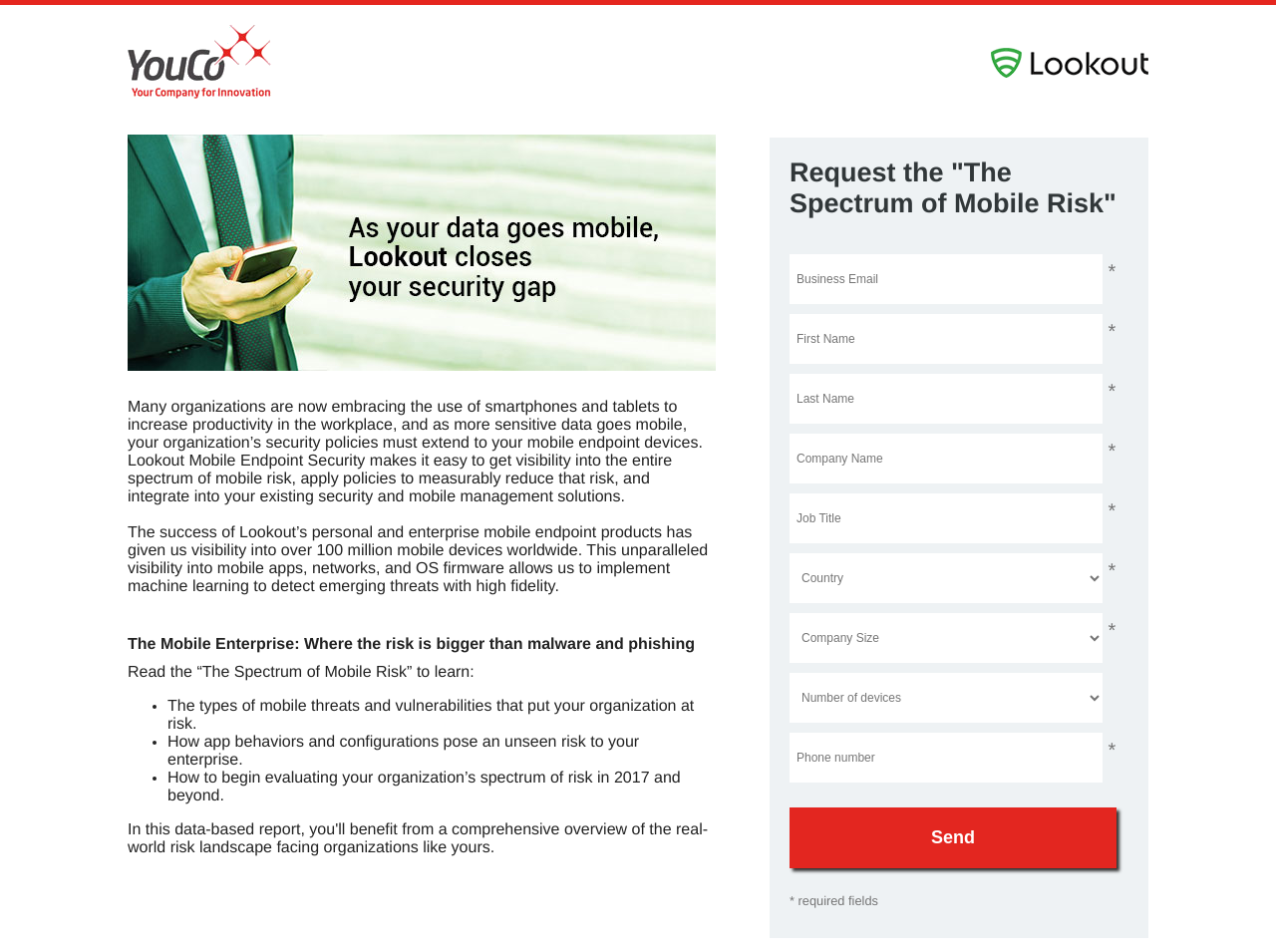Provide the bounding box coordinates for the UI element described in this sentence: "Send". The coordinates should be four float values between 0 and 1, i.e., [left, top, right, bottom].

[0.619, 0.848, 0.875, 0.912]